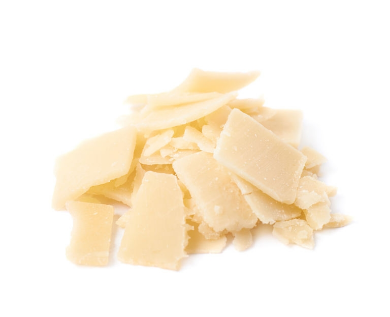Answer the following query with a single word or phrase:
How many ingredients are required for Cacio e Pepe?

Four